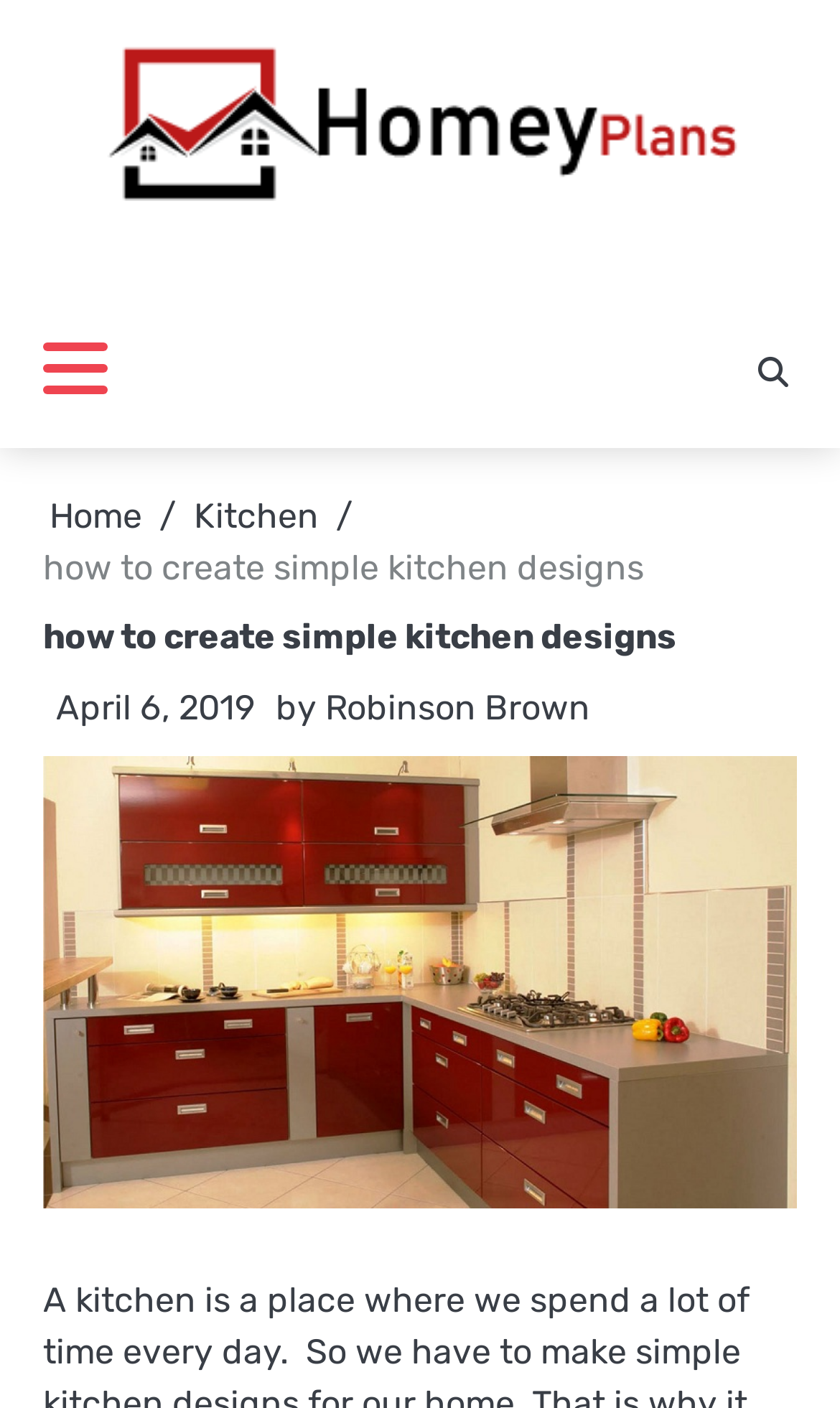What is the category of the current article?
Please look at the screenshot and answer using one word or phrase.

Kitchen